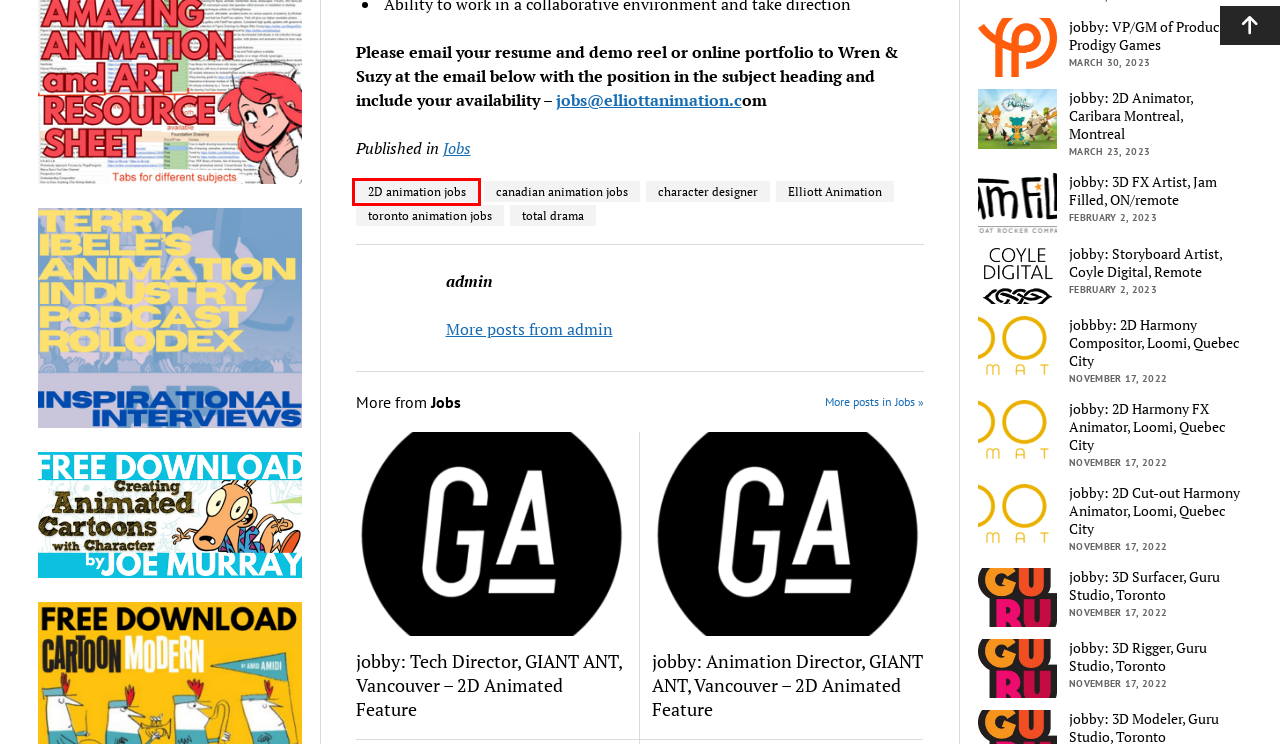You are presented with a screenshot of a webpage containing a red bounding box around a particular UI element. Select the best webpage description that matches the new webpage after clicking the element within the bounding box. Here are the candidates:
A. admin – CARTOON NORTH
B. 2D animation jobs – CARTOON NORTH
C. jobby: 3D FX Artist, Jam Filled, ON/remote – CARTOON NORTH
D. jobby: VP/GM of Product, Prodigy Games – CARTOON NORTH
E. jobby: 2D Cut-out Harmony Animator, Loomi, Quebec City – CARTOON NORTH
F. jobby: Storyboard Artist, Coyle Digital, Remote – CARTOON NORTH
G. jobby: 3D Surfacer, Guru Studio, Toronto – CARTOON NORTH
H. total drama – CARTOON NORTH

B